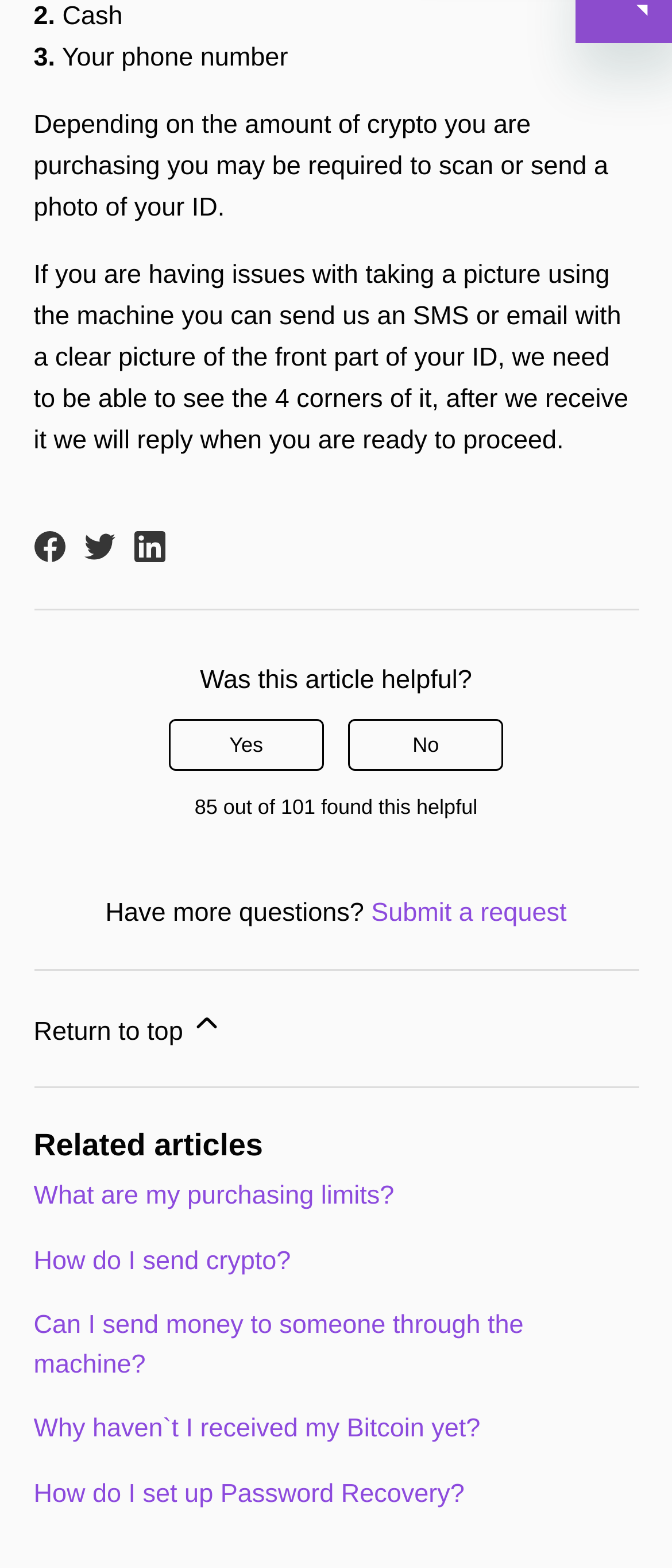Find the bounding box coordinates of the element to click in order to complete this instruction: "click the ABOUT link". The bounding box coordinates must be four float numbers between 0 and 1, denoted as [left, top, right, bottom].

None